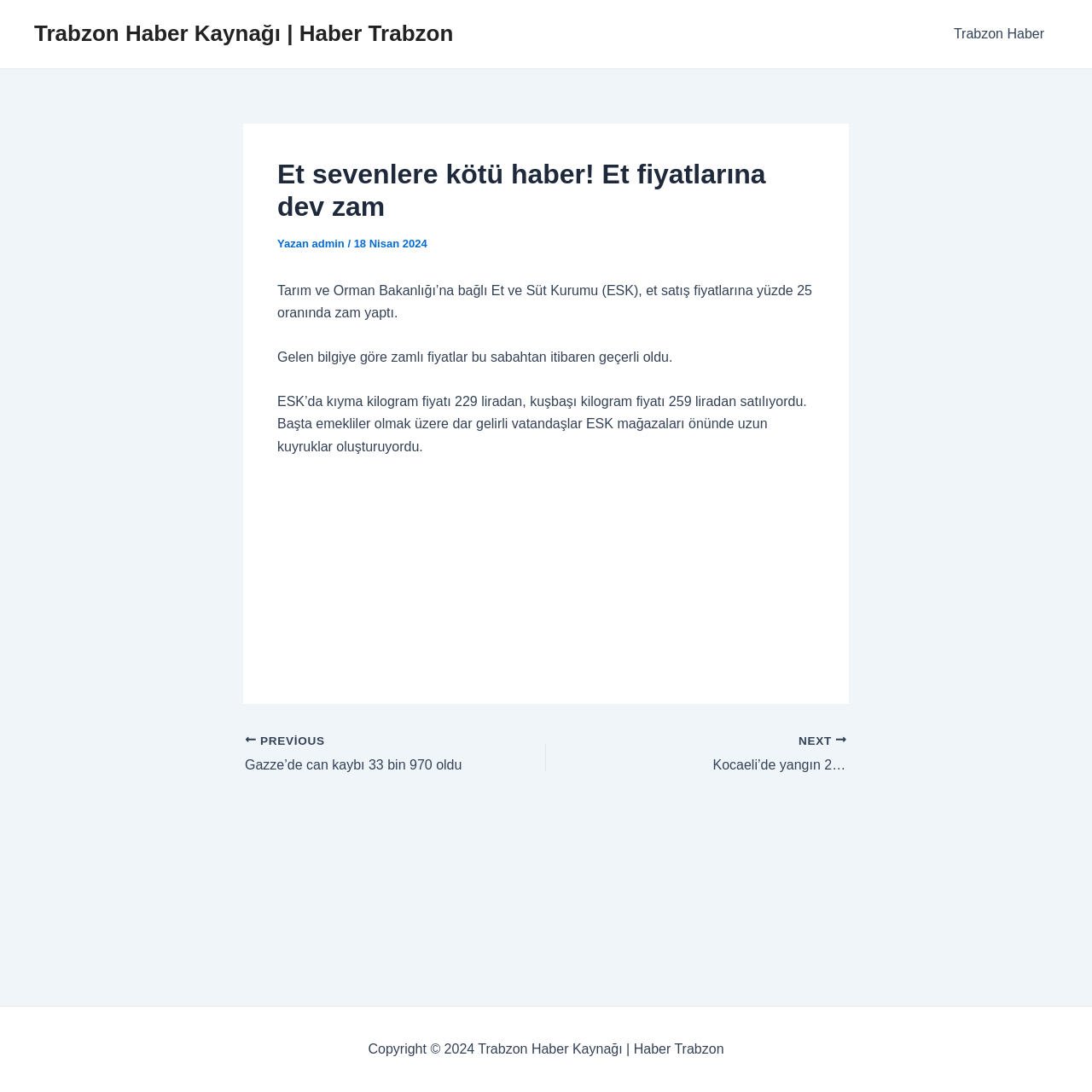Is there a navigation menu?
Based on the image, give a one-word or short phrase answer.

Yes